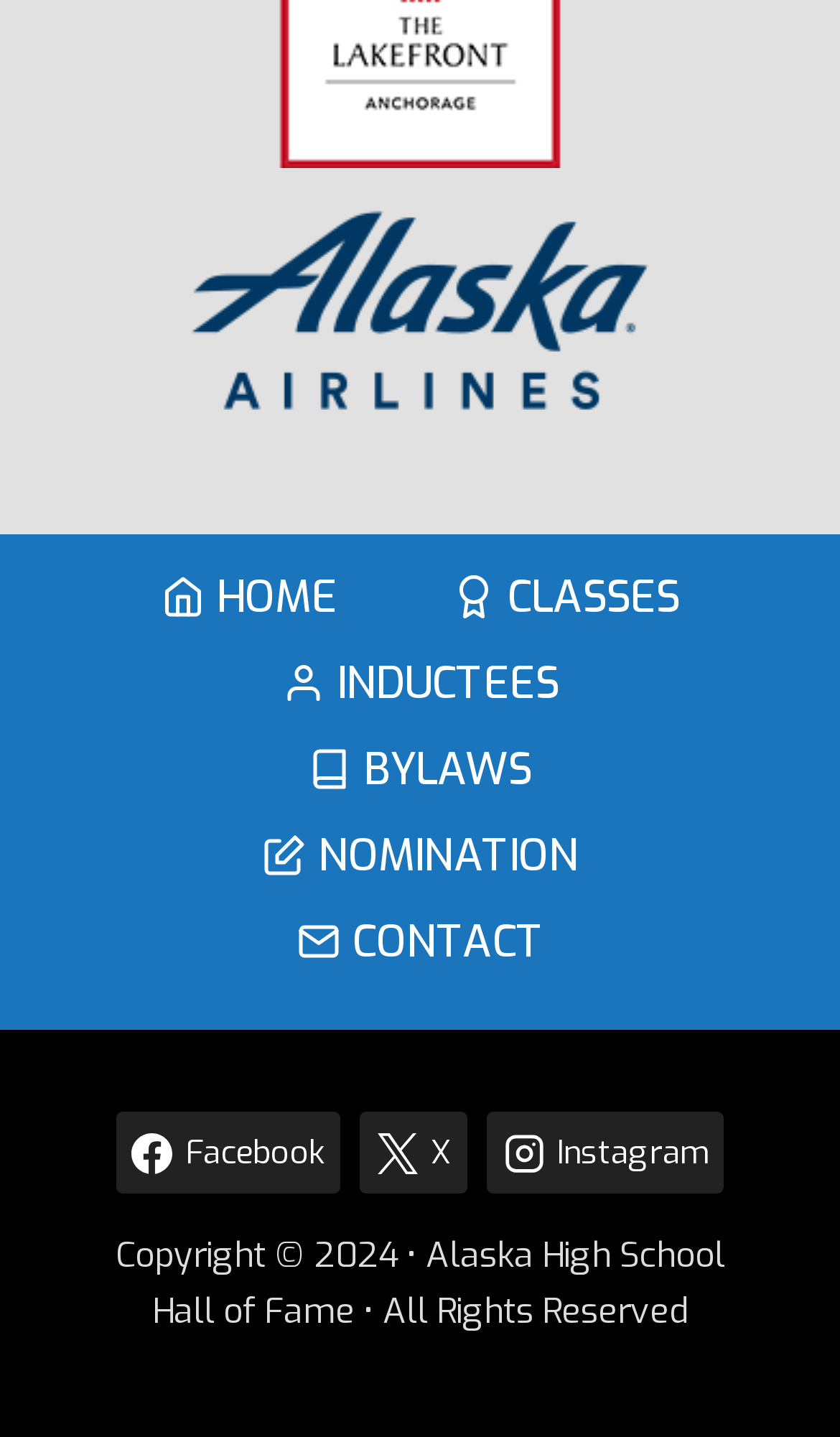Could you specify the bounding box coordinates for the clickable section to complete the following instruction: "visit Facebook page"?

[0.138, 0.774, 0.405, 0.831]